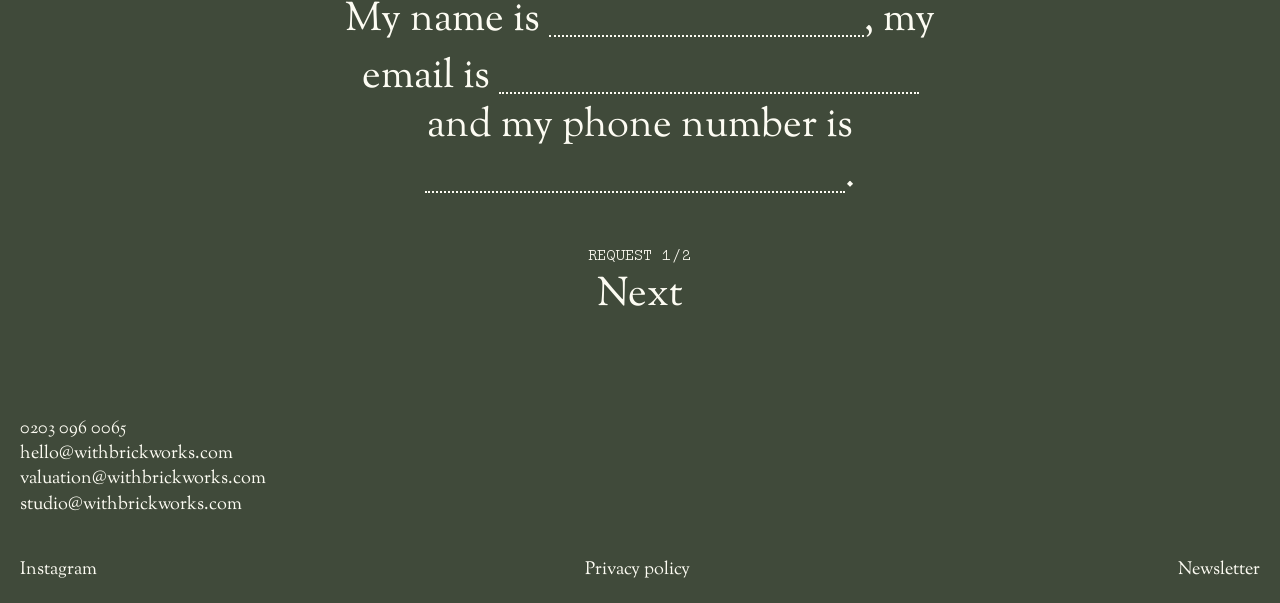Find and provide the bounding box coordinates for the UI element described with: "0203 096 0065".

[0.016, 0.692, 0.984, 0.733]